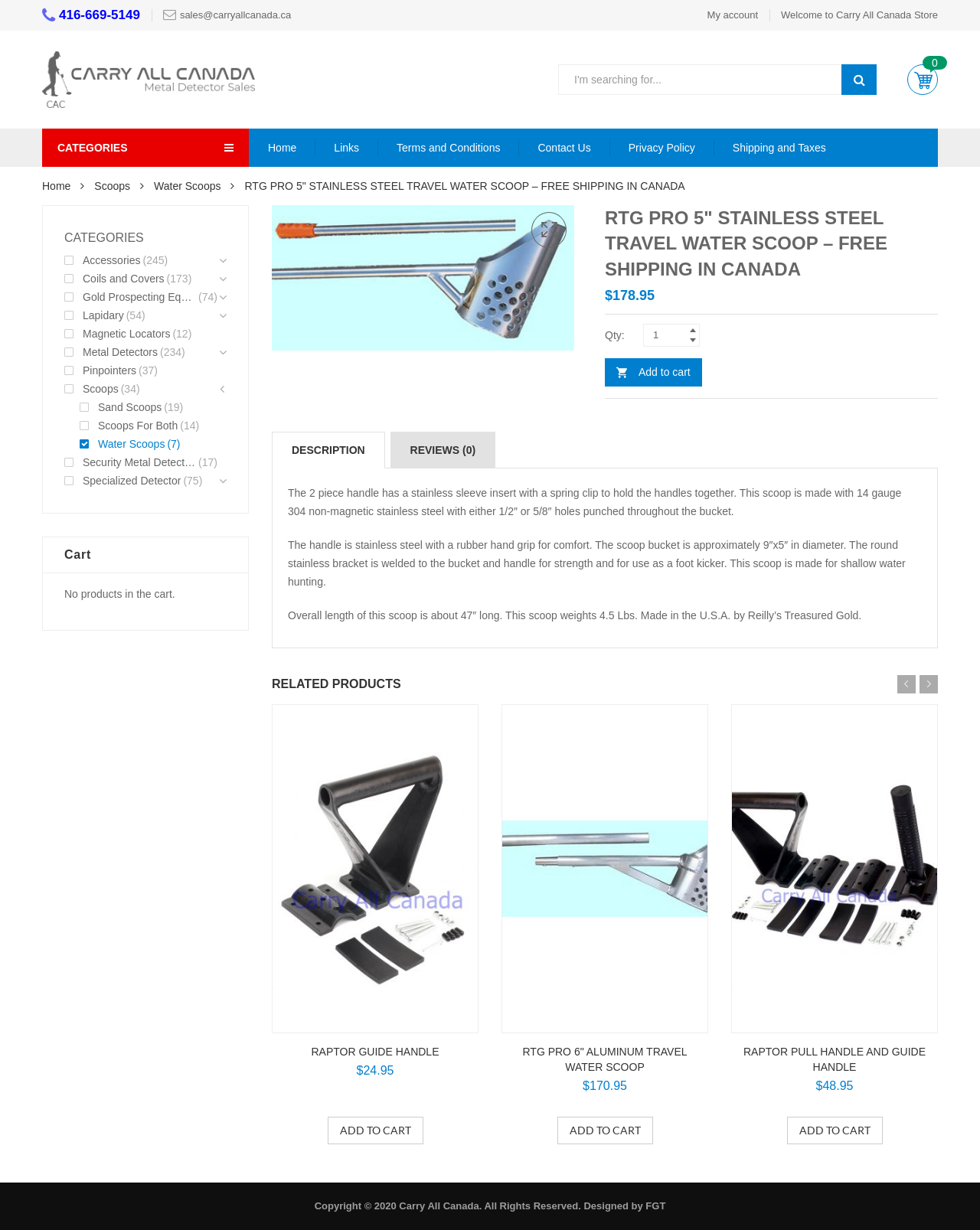Identify the bounding box coordinates of the element that should be clicked to fulfill this task: "Search for products". The coordinates should be provided as four float numbers between 0 and 1, i.e., [left, top, right, bottom].

[0.57, 0.052, 0.895, 0.077]